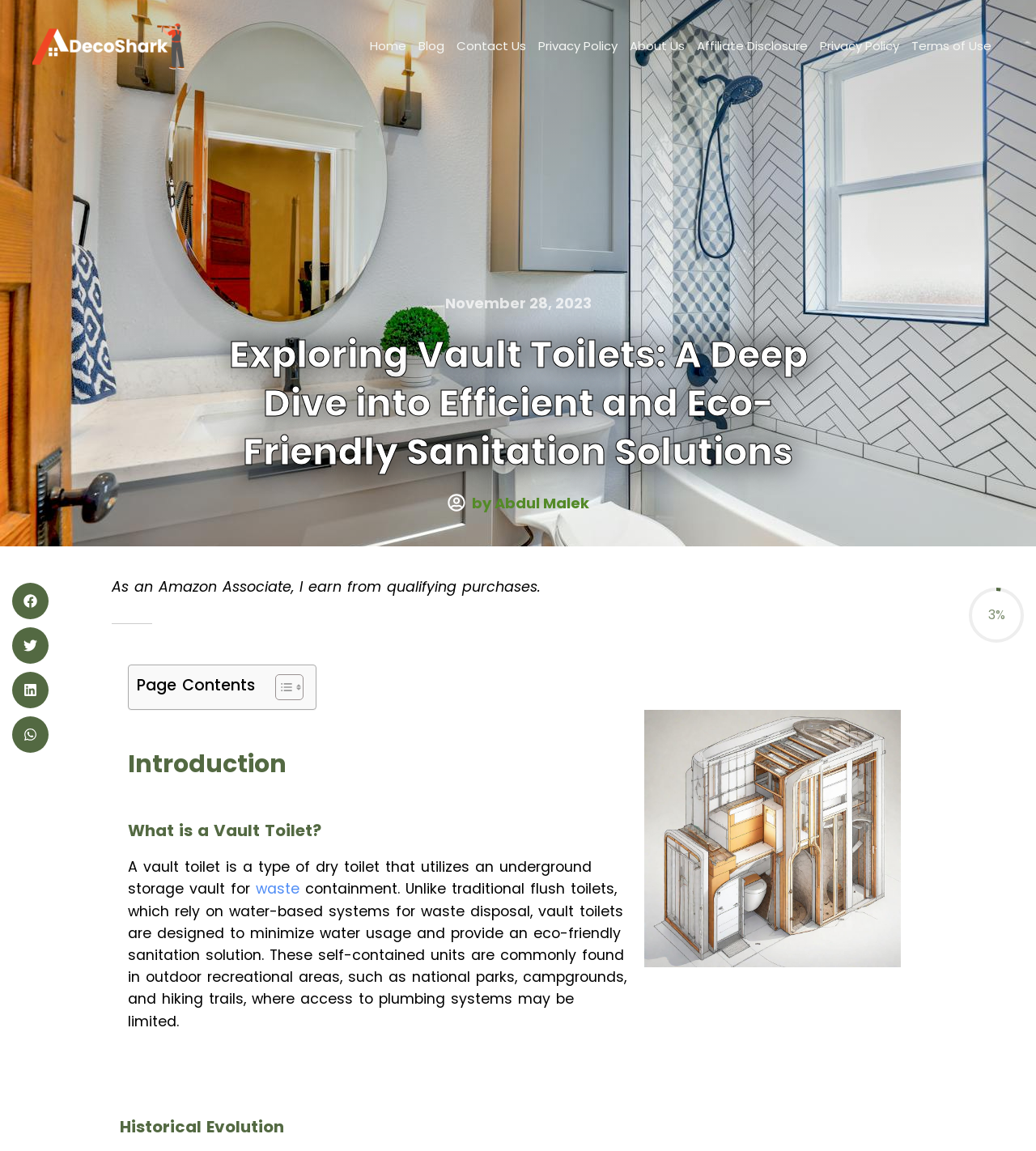What percentage is mentioned in the webpage?
Answer the question using a single word or phrase, according to the image.

3%